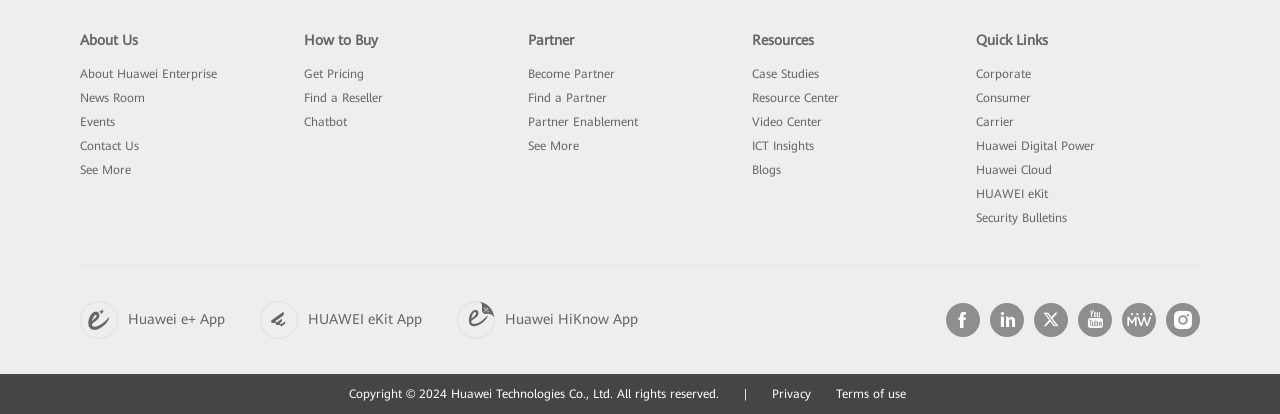Please identify the bounding box coordinates of the element's region that should be clicked to execute the following instruction: "Become Partner". The bounding box coordinates must be four float numbers between 0 and 1, i.e., [left, top, right, bottom].

[0.412, 0.161, 0.48, 0.195]